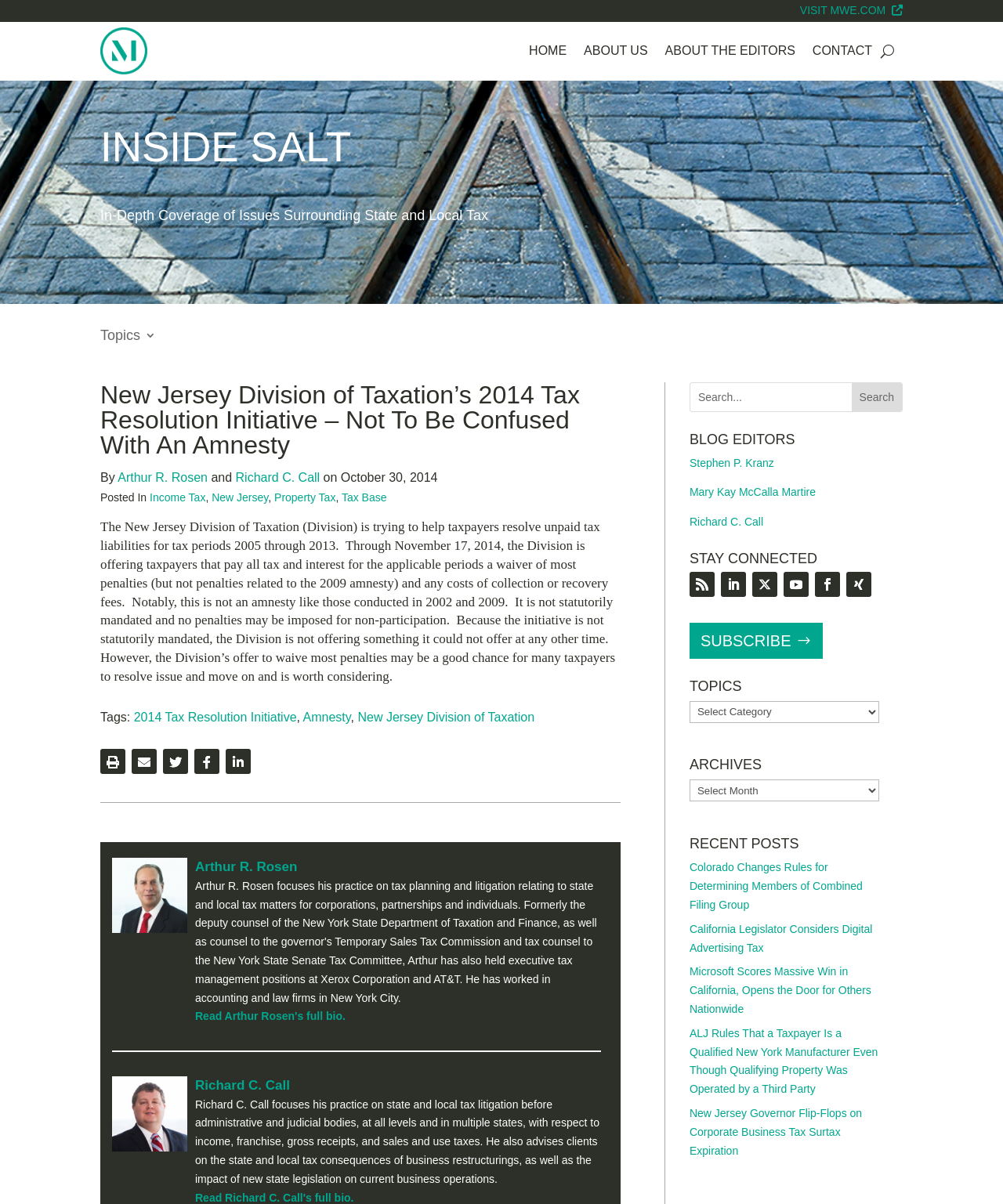Elaborate on the different components and information displayed on the webpage.

The webpage is about the New Jersey Division of Taxation's 2014 Tax Resolution Initiative, which aims to help taxpayers resolve unpaid tax liabilities for tax periods 2005 through 2013. The initiative offers a waiver of most penalties and collection fees for taxpayers who pay all tax and interest for the applicable periods.

At the top of the page, there is a navigation menu with links to "HOME", "ABOUT US", "ABOUT THE EDITORS", and "CONTACT". Below this menu, there is a heading that reads "New Jersey Division of Taxation’s 2014 Tax Resolution Initiative – Not To Be Confused With An Amnesty". 

To the right of this heading, there is a section with links to "Topics 3" and a button labeled "U". Below this section, there is a paragraph of text that explains the initiative and its benefits. 

On the left side of the page, there is a sidebar with links to various topics, including "Income Tax", "New Jersey", "Property Tax", and "Tax Base". Below these links, there is a section with tags related to the initiative, including "2014 Tax Resolution Initiative", "Amnesty", and "New Jersey Division of Taxation".

Further down the page, there are sections dedicated to the authors of the article, Arthur R. Rosen and Richard C. Call, with links to their full bios and images. There is also a search bar and a section with links to social media platforms.

The page also features a section with links to recent posts, including articles about tax-related news in Colorado, California, and New York. Additionally, there are sections with links to blog editors and a way to subscribe to the blog.